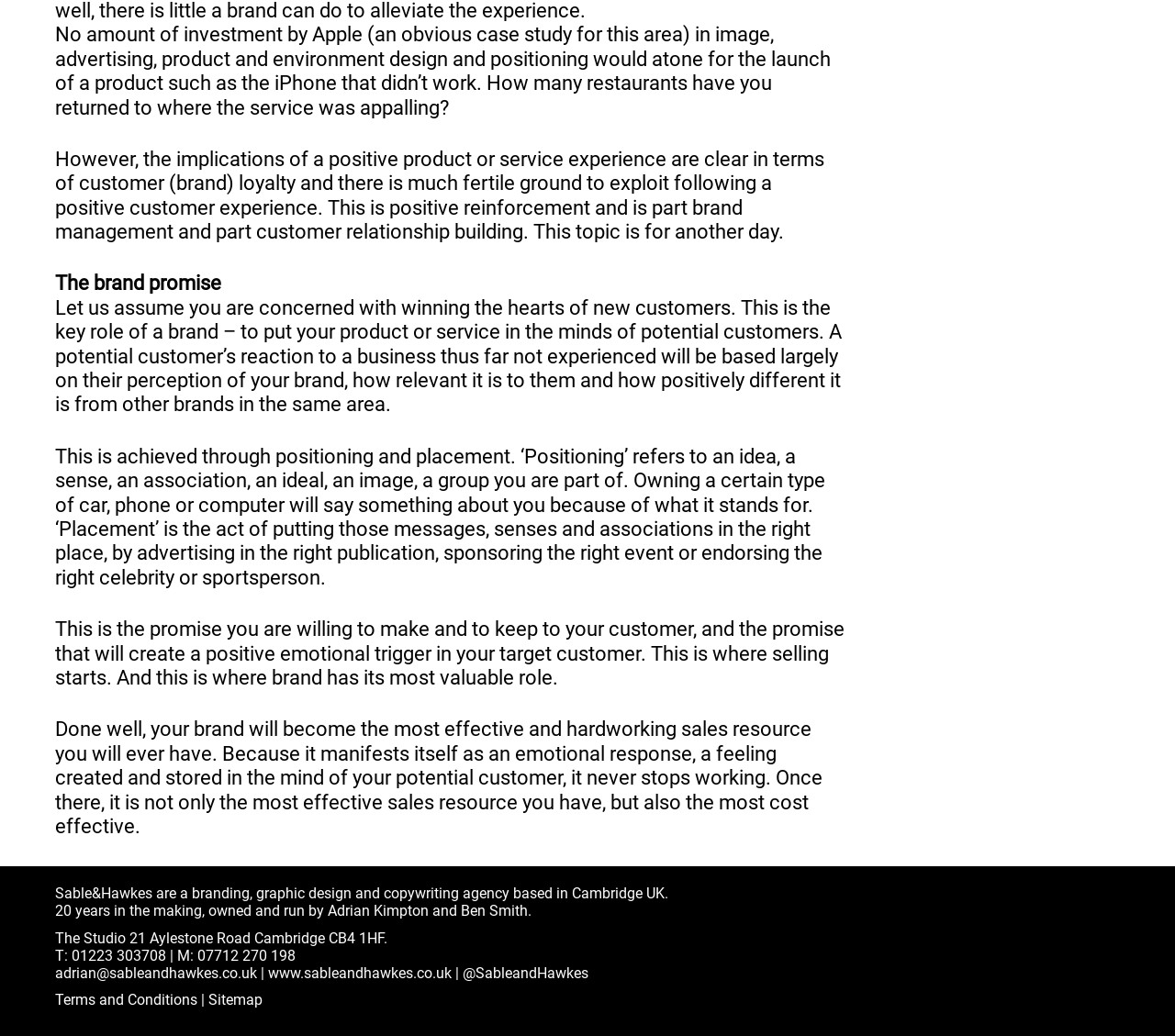What is the main topic of this webpage?
Offer a detailed and full explanation in response to the question.

The webpage appears to be discussing the importance of branding and its role in customer experience, loyalty, and relationship building. The text mentions concepts such as positioning, placement, and the brand promise, indicating that the main topic is branding.